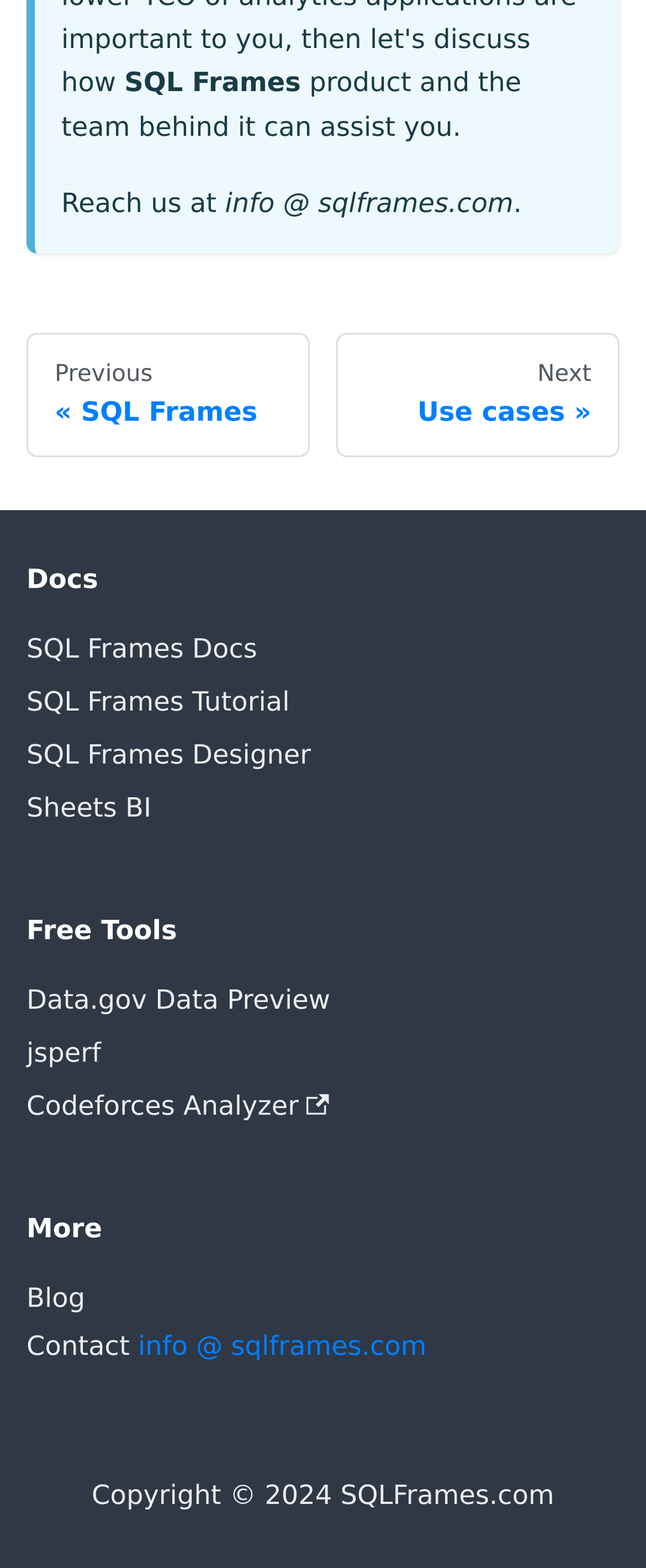Reply to the question with a brief word or phrase: How many sections are there in the navigation?

4